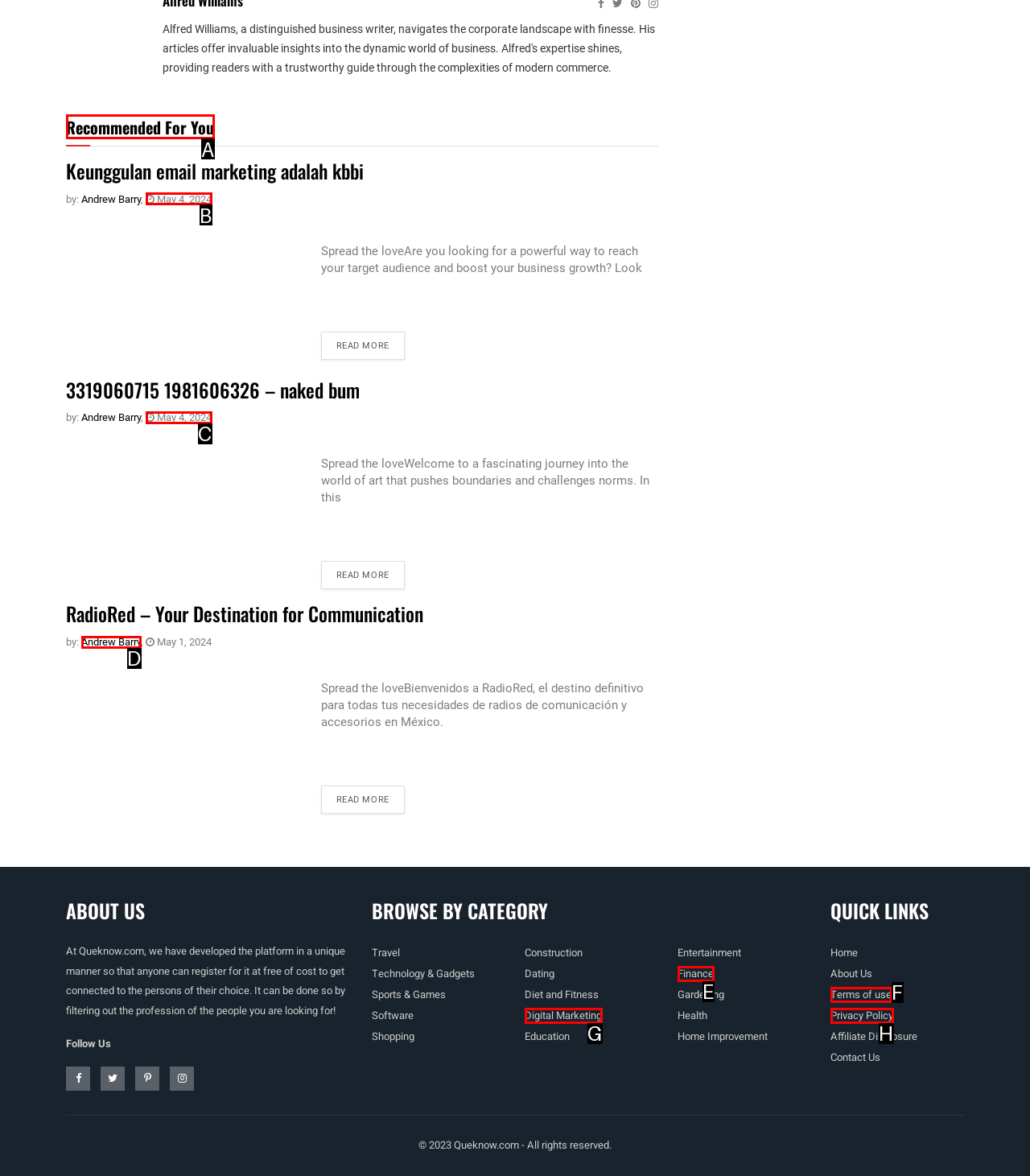Identify the UI element that best fits the description: Recommended For You
Respond with the letter representing the correct option.

A